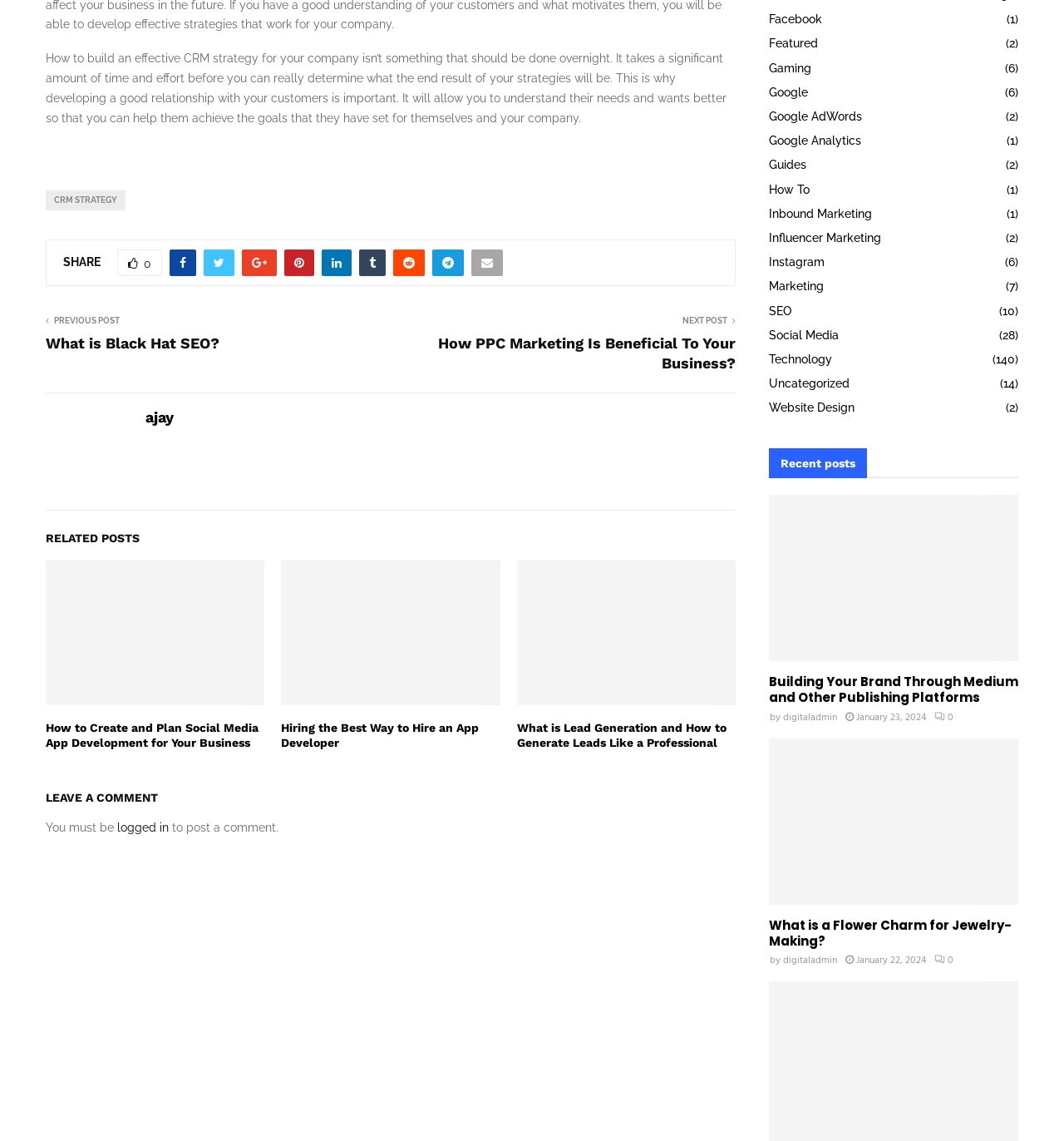Predict the bounding box of the UI element based on the description: "0". The coordinates should be four float numbers between 0 and 1, formatted as [left, top, right, bottom].

[0.878, 0.622, 0.896, 0.636]